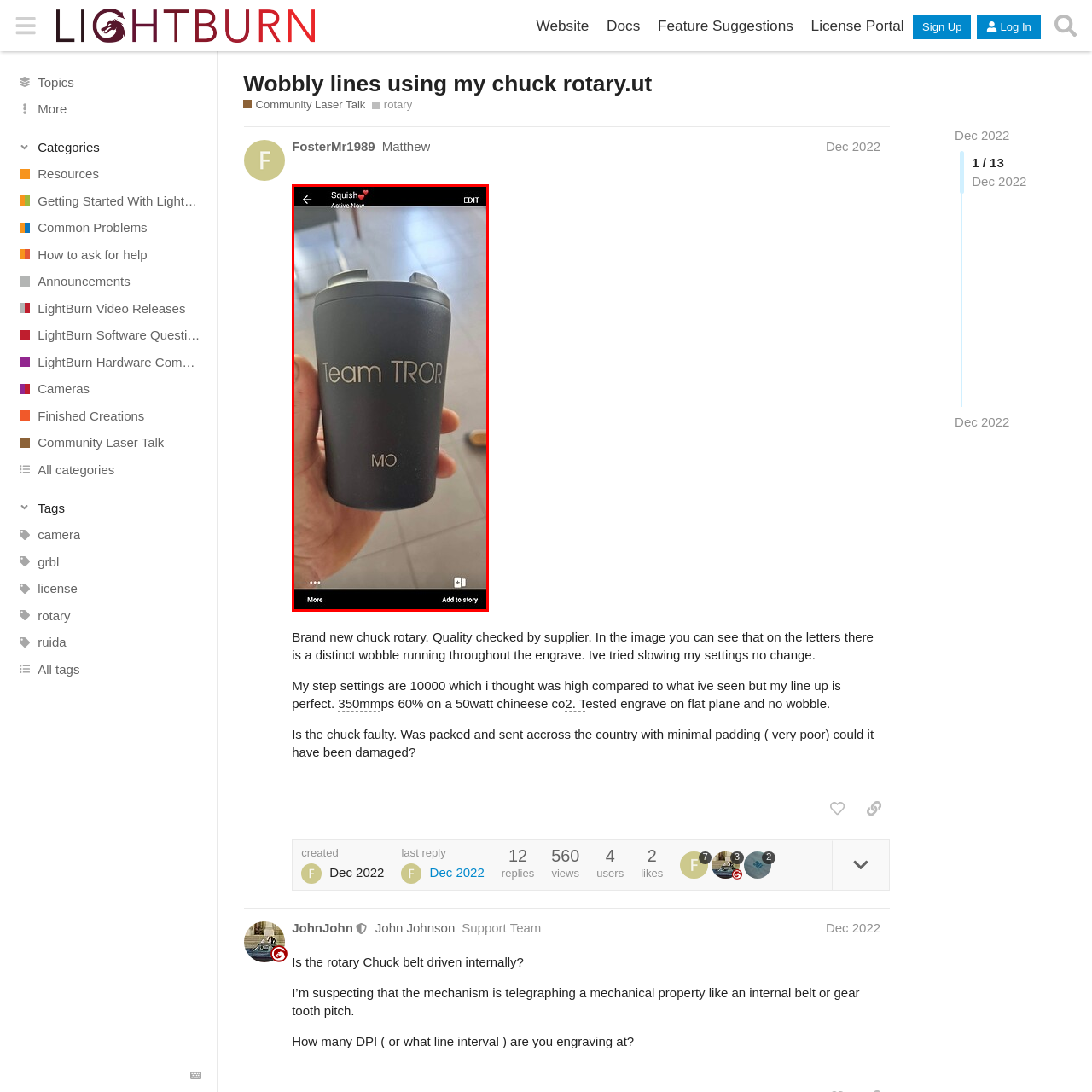What is the color of the travel mug?
Analyze the image enclosed by the red bounding box and reply with a one-word or phrase answer.

Matte black